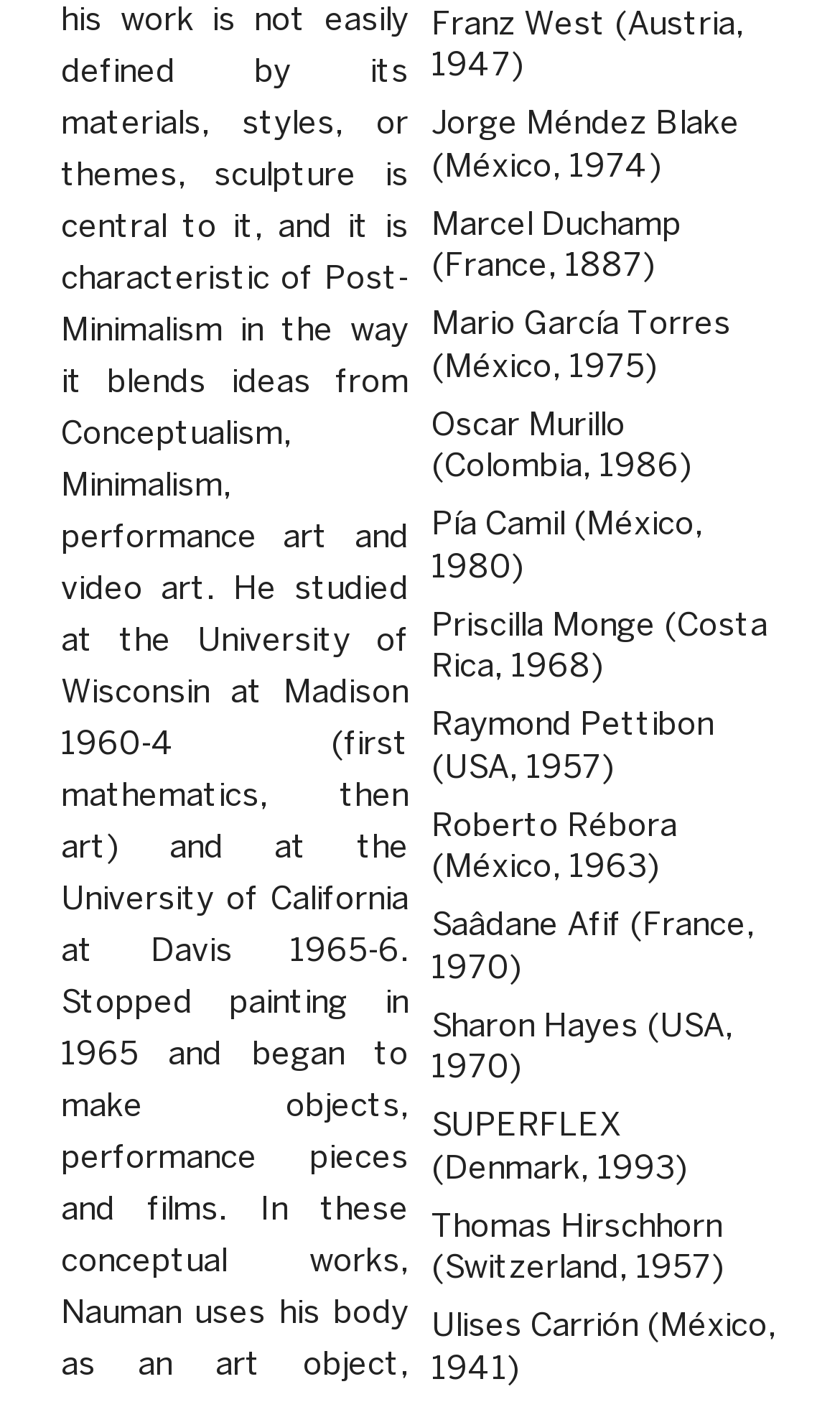Identify the bounding box coordinates of the clickable region to carry out the given instruction: "View Franz West's profile".

[0.514, 0.005, 0.927, 0.065]